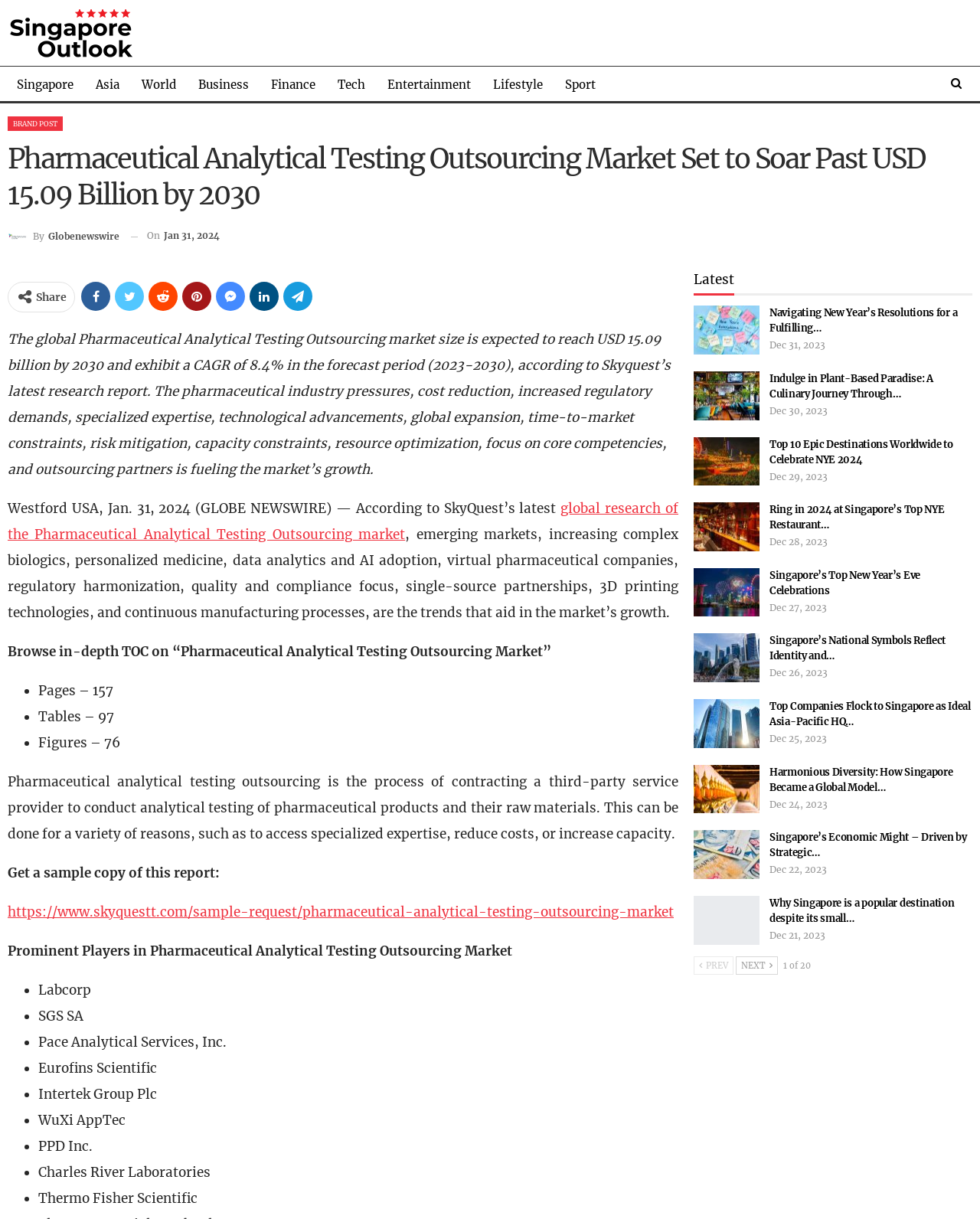Find and generate the main title of the webpage.

Pharmaceutical Analytical Testing Outsourcing Market Set to Soar Past USD 15.09 Billion by 2030